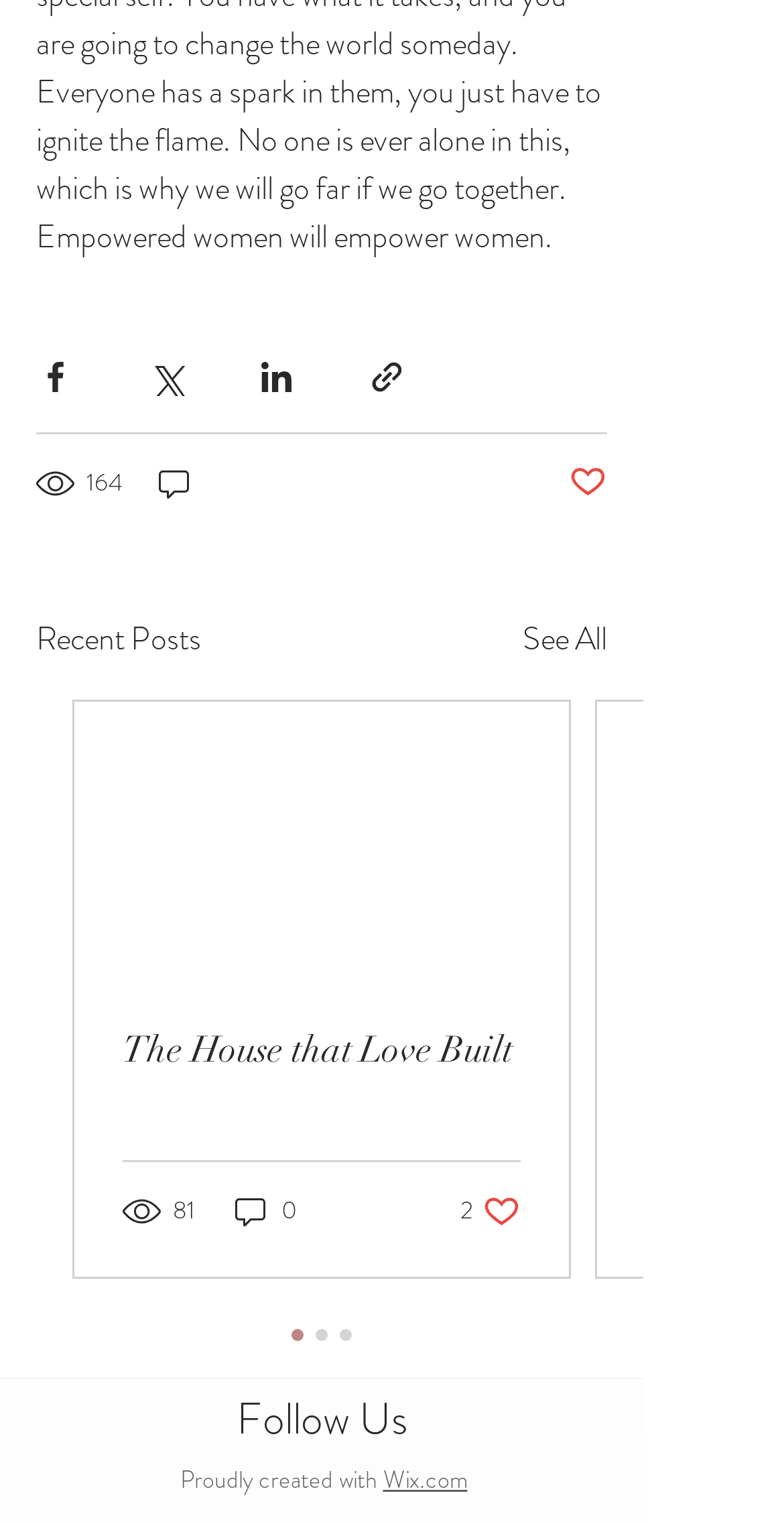Can you determine the bounding box coordinates of the area that needs to be clicked to fulfill the following instruction: "Like a post"?

[0.587, 0.782, 0.664, 0.807]